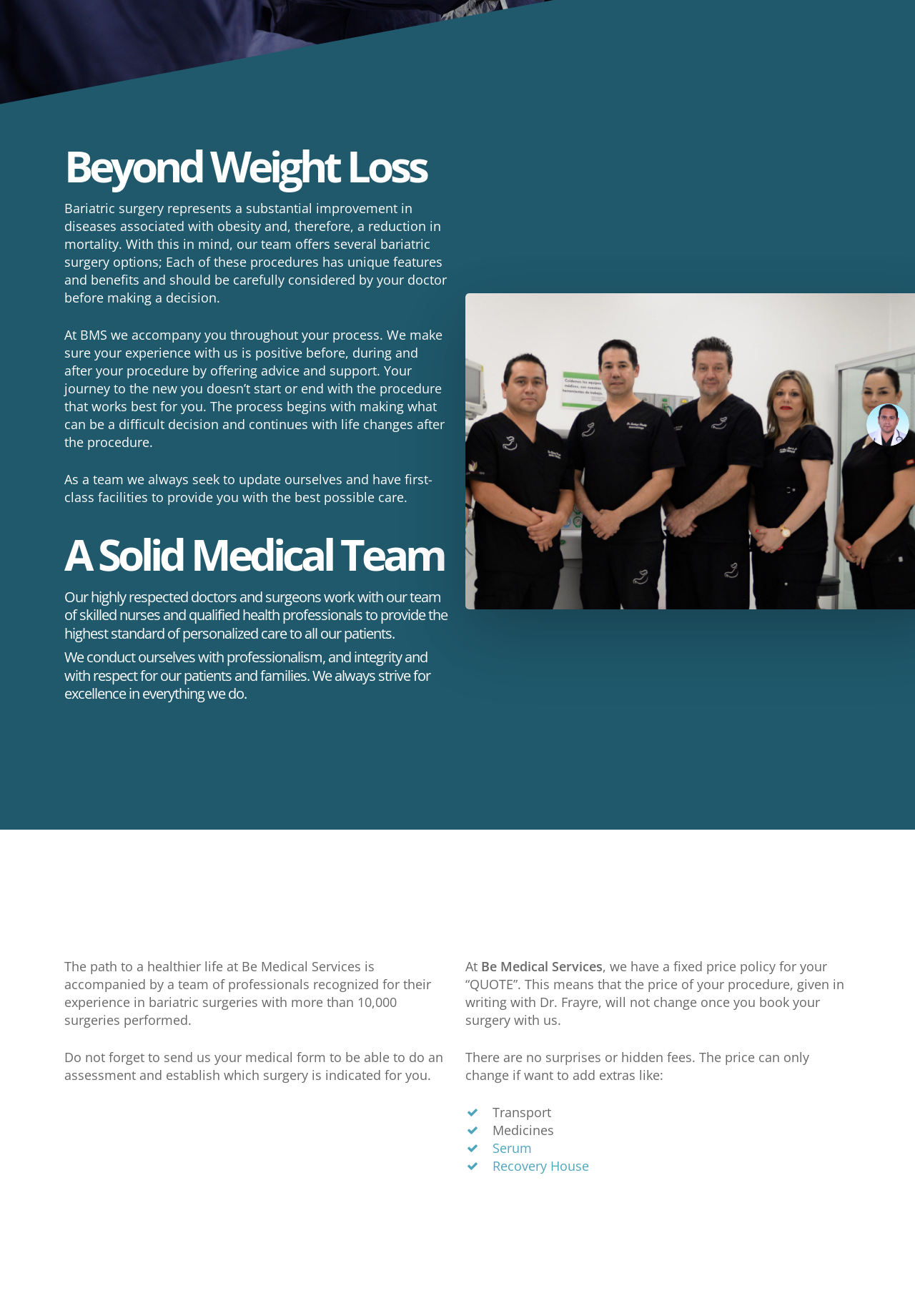Using the element description: "Recovery House", determine the bounding box coordinates. The coordinates should be in the format [left, top, right, bottom], with values between 0 and 1.

[0.538, 0.879, 0.644, 0.892]